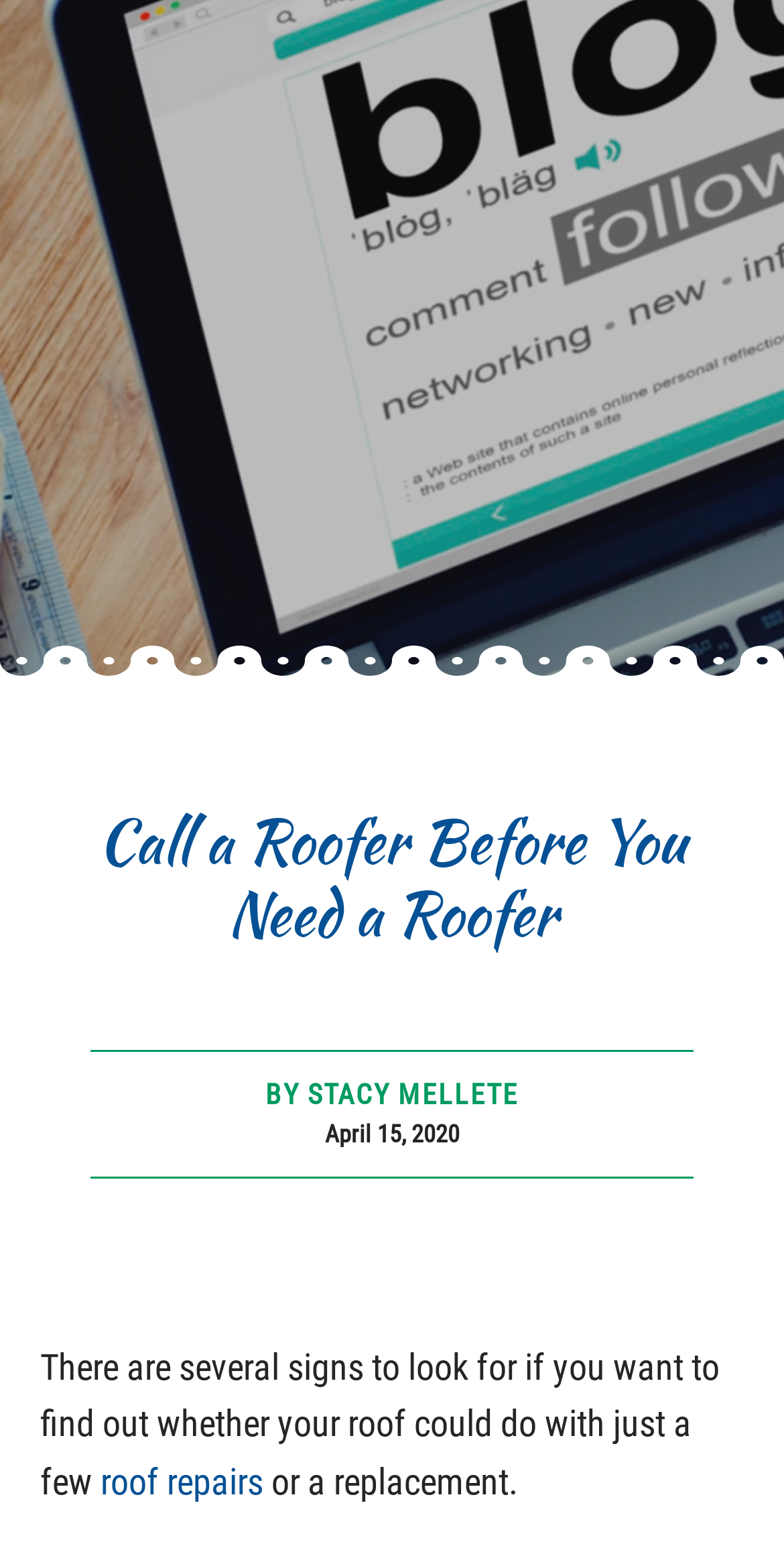Describe all significant elements and features of the webpage.

The webpage appears to be a blog post or article about roof inspection and maintenance. At the top of the page, there is a large image that spans the entire width of the page, taking up about 7.8% of the screen's height. Below the image, there is a prominent heading that reads "Call a Roofer Before You Need a Roofer", which is centered on the page.

Underneath the heading, there is a byline that credits the author, Stacy Mellete, and a timestamp indicating that the article was published on April 15, 2020. The byline and timestamp are positioned to the right of the heading, with the timestamp slightly below the byline.

The main content of the article begins below the byline and timestamp. The text starts with a sentence that discusses signs to look out for to determine if a roof needs repairs or replacement. The sentence is broken up into three parts, with a link to "roof repairs" in the middle. The link is positioned to the right of the first part of the sentence, and the third part of the sentence continues to the right of the link.